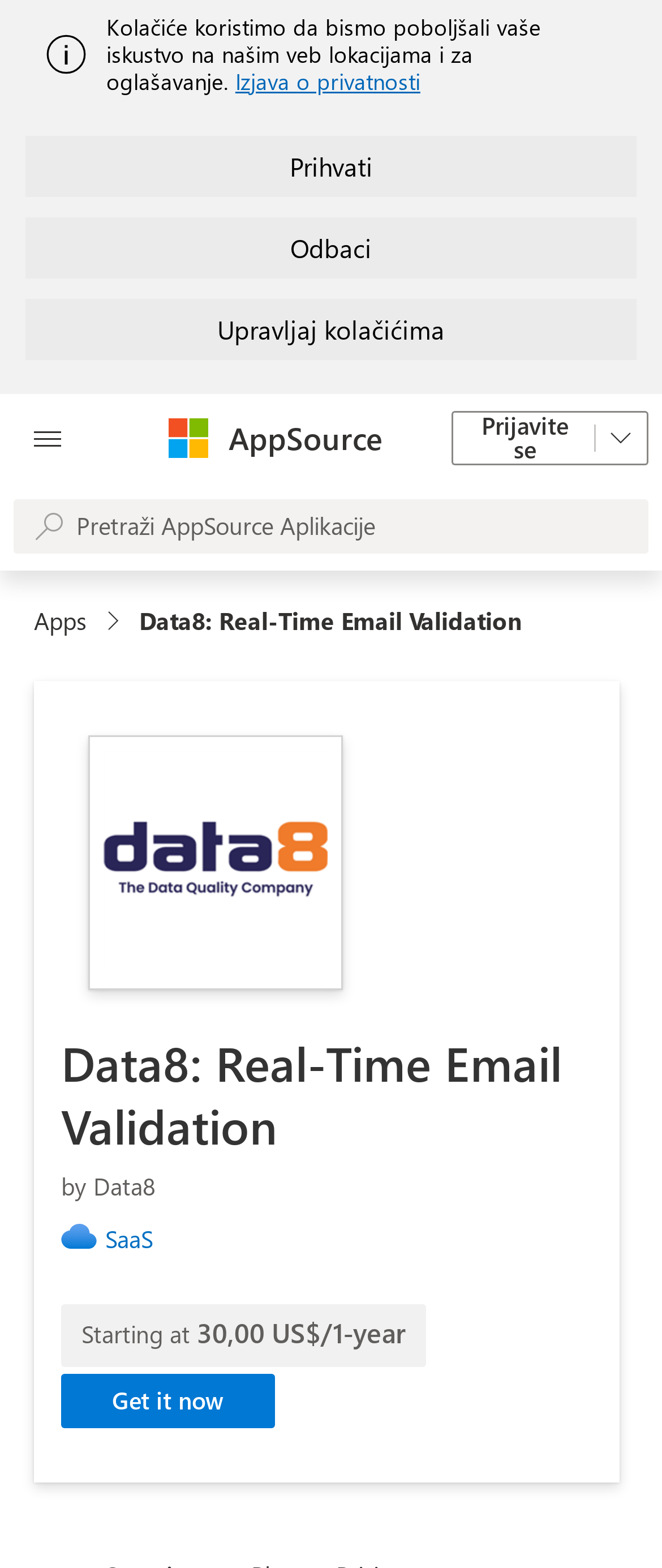Please locate the bounding box coordinates of the element that should be clicked to complete the given instruction: "View the Microsoft page".

[0.247, 0.264, 0.319, 0.295]